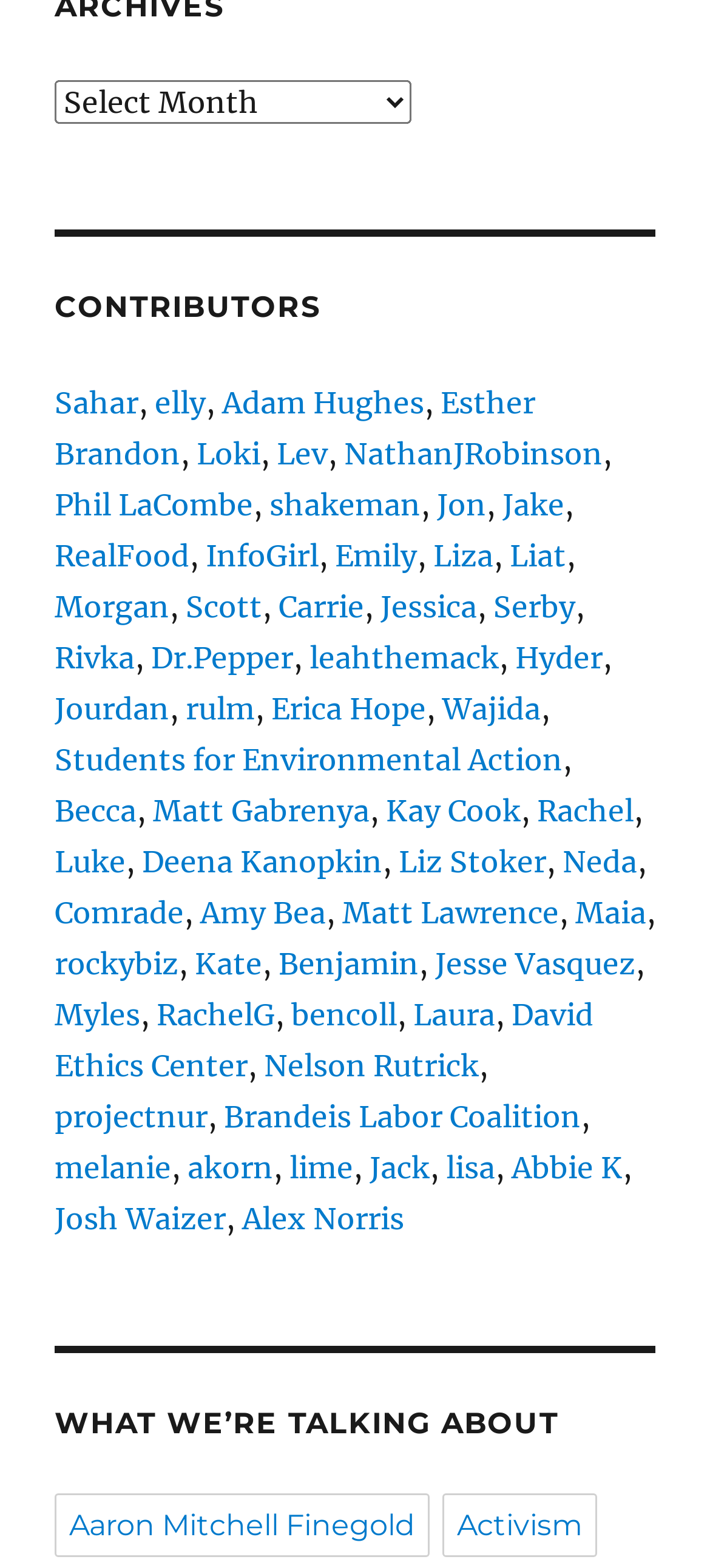Pinpoint the bounding box coordinates of the clickable element needed to complete the instruction: "View the profile of contributor elly". The coordinates should be provided as four float numbers between 0 and 1: [left, top, right, bottom].

[0.218, 0.245, 0.29, 0.268]